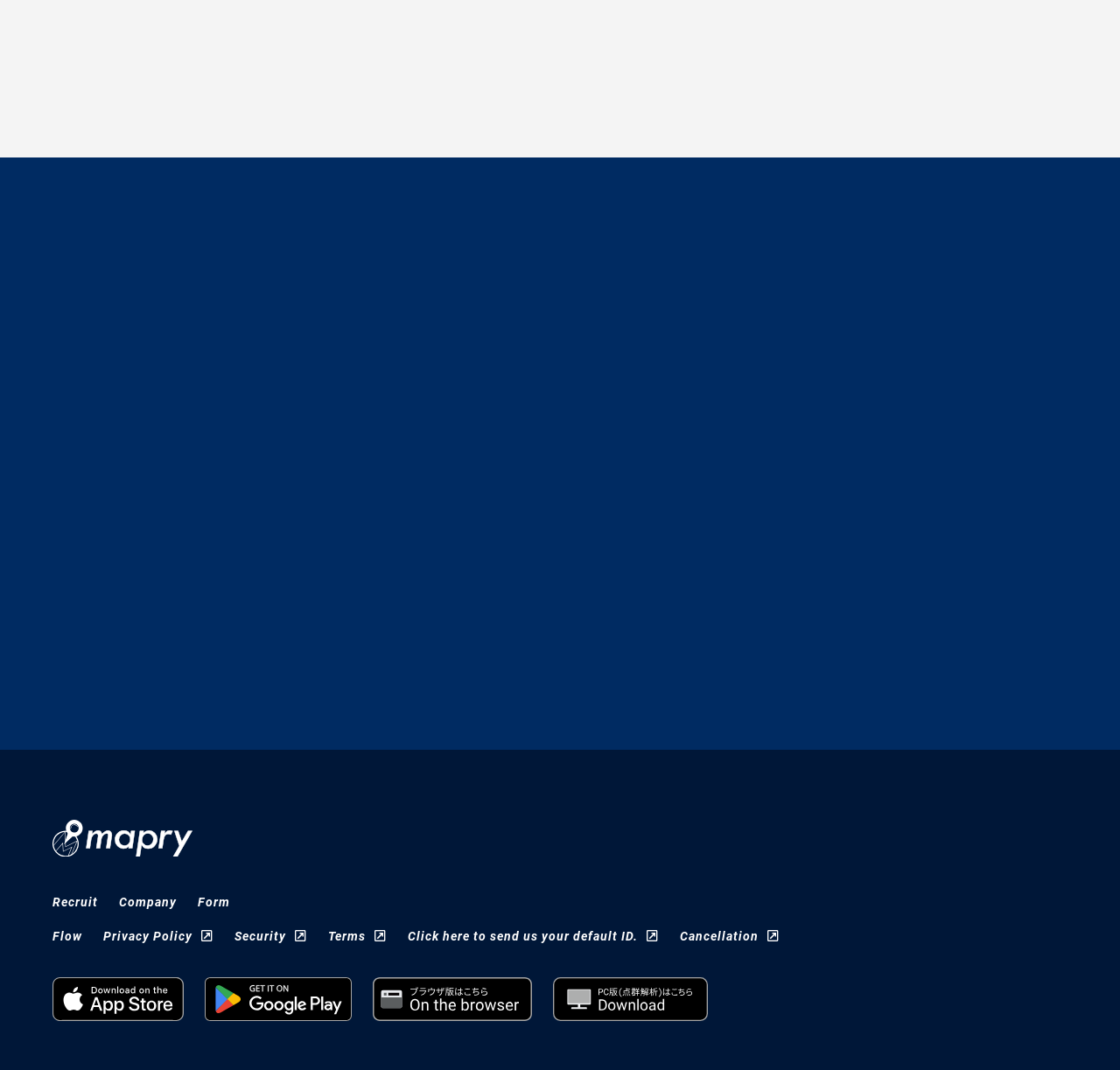Given the element description alt="PC版", specify the bounding box coordinates of the corresponding UI element in the format (top-left x, top-left y, bottom-right x, bottom-right y). All values must be between 0 and 1.

[0.493, 0.926, 0.632, 0.94]